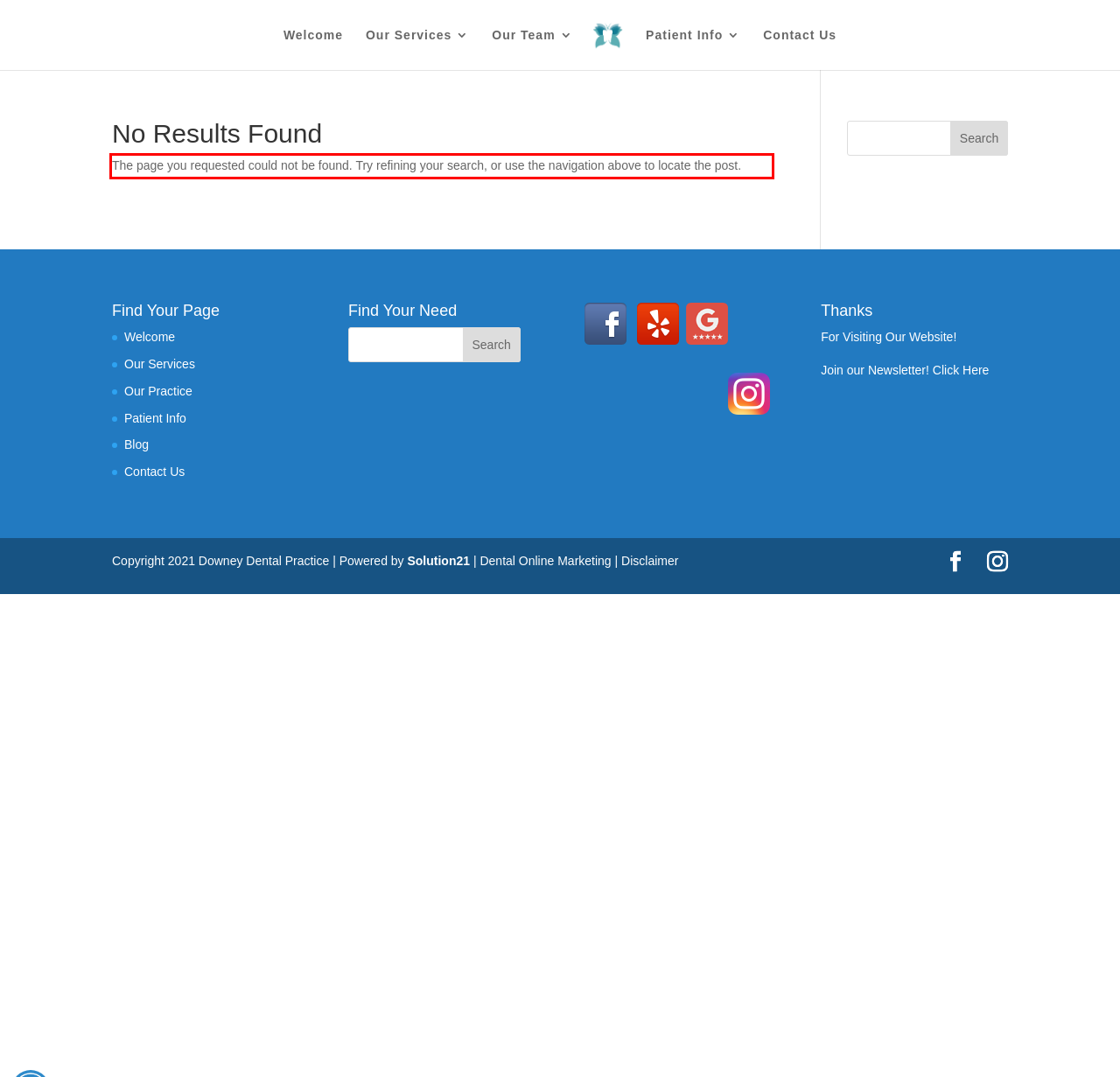Identify and extract the text within the red rectangle in the screenshot of the webpage.

The page you requested could not be found. Try refining your search, or use the navigation above to locate the post.